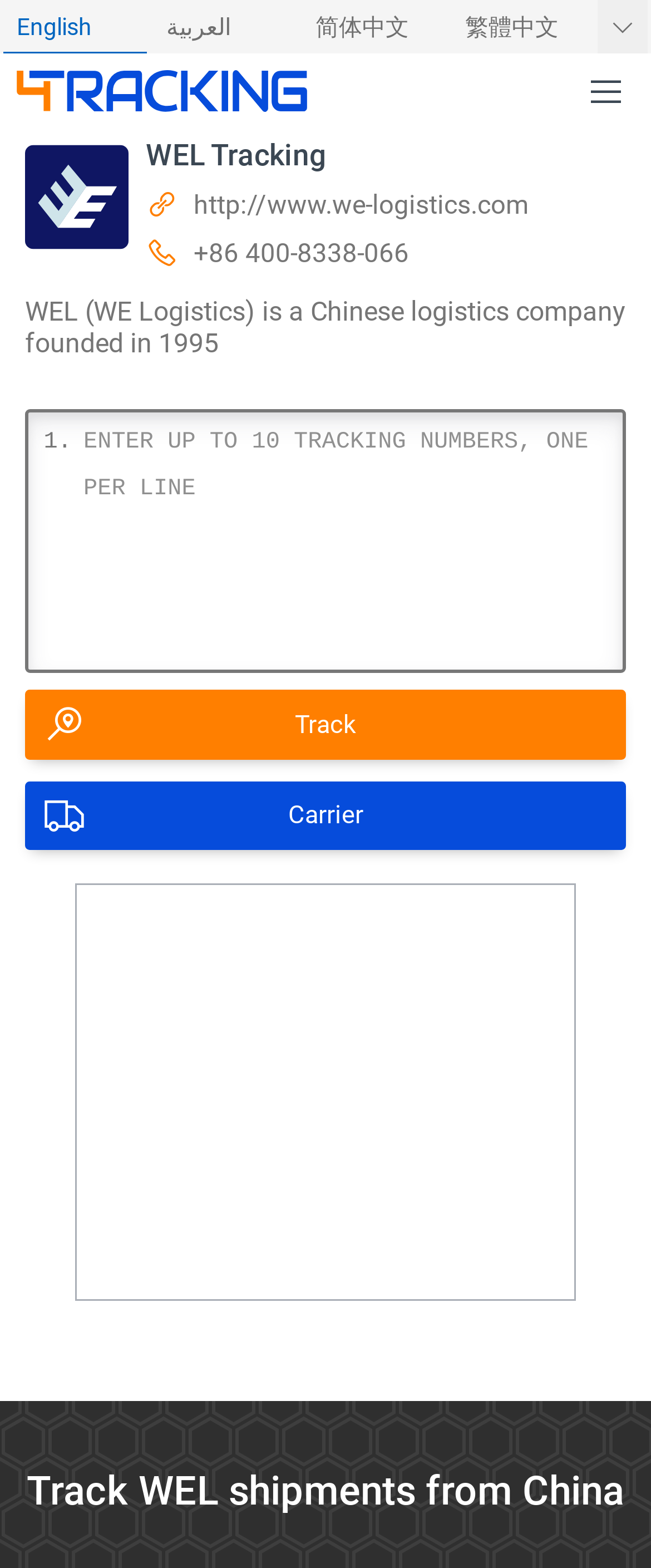Locate the bounding box coordinates of the area that needs to be clicked to fulfill the following instruction: "Select English language". The coordinates should be in the format of four float numbers between 0 and 1, namely [left, top, right, bottom].

[0.0, 0.0, 0.229, 0.034]